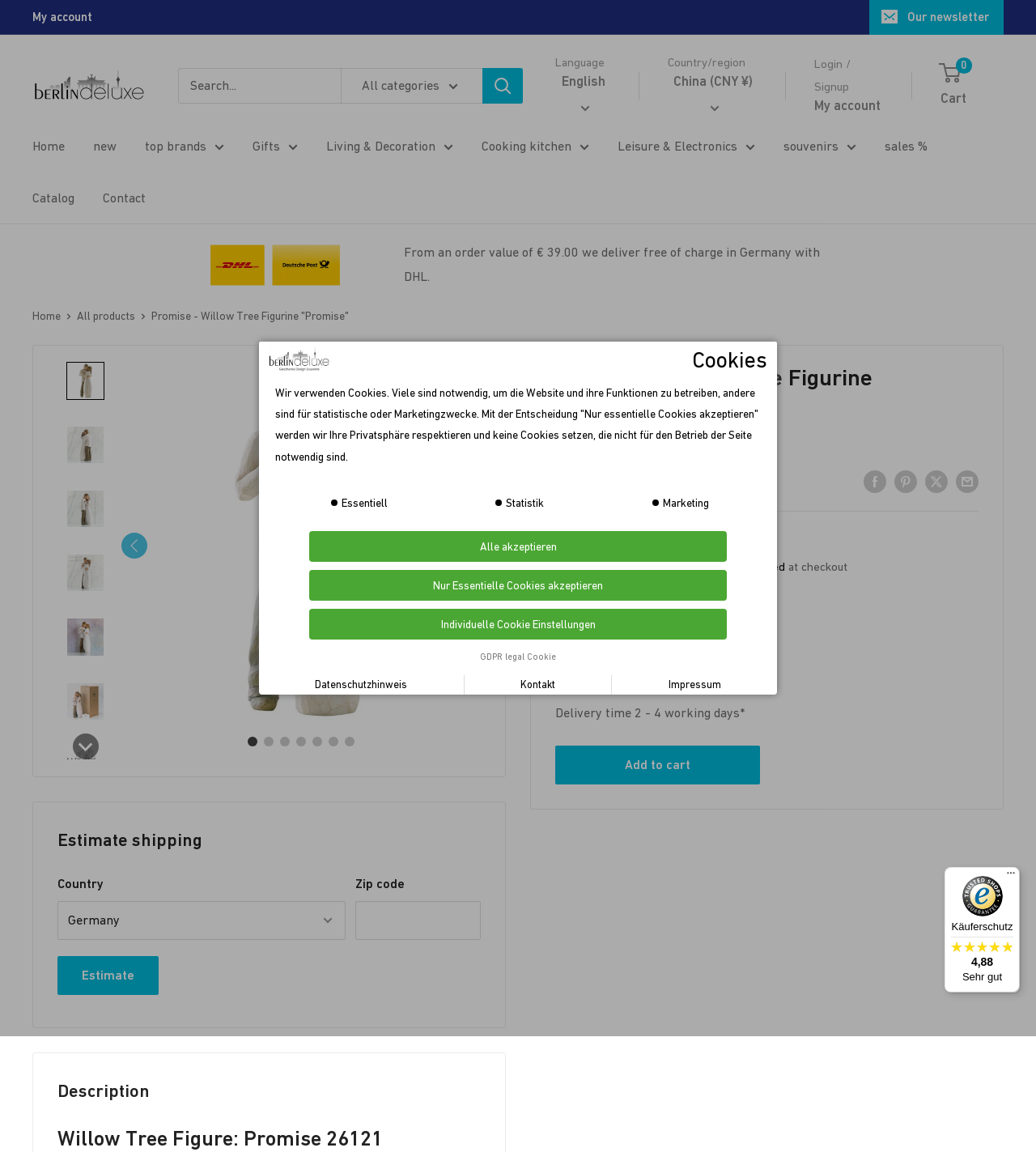Is the product in stock?
Please ensure your answer to the question is detailed and covers all necessary aspects.

I found the answer by looking at the stock section, where it says 'In stock'. This suggests that the product is currently available and in stock.